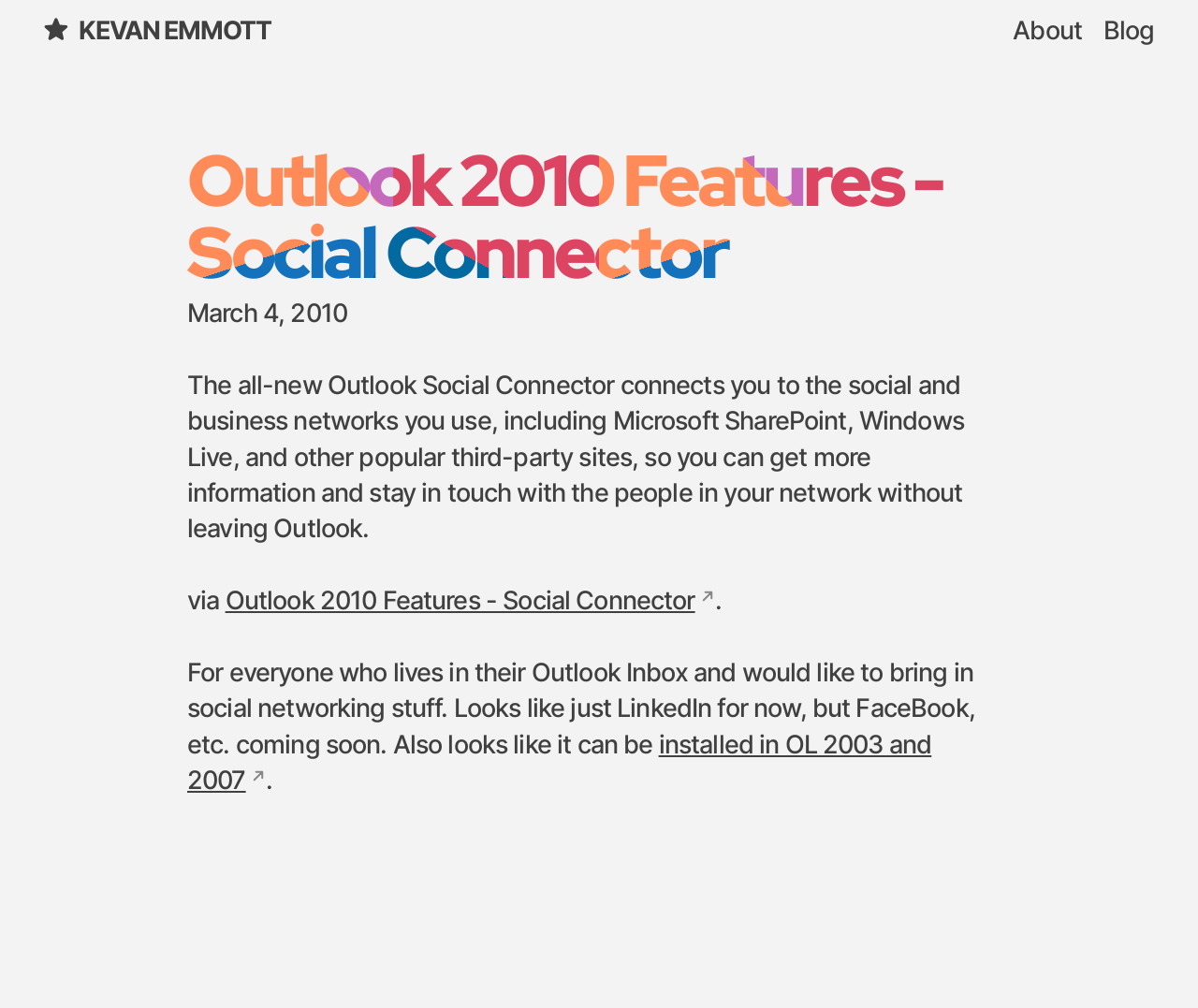Please specify the bounding box coordinates in the format (top-left x, top-left y, bottom-right x, bottom-right y), with values ranging from 0 to 1. Identify the bounding box for the UI component described as follows: Blog

[0.92, 0.012, 0.965, 0.051]